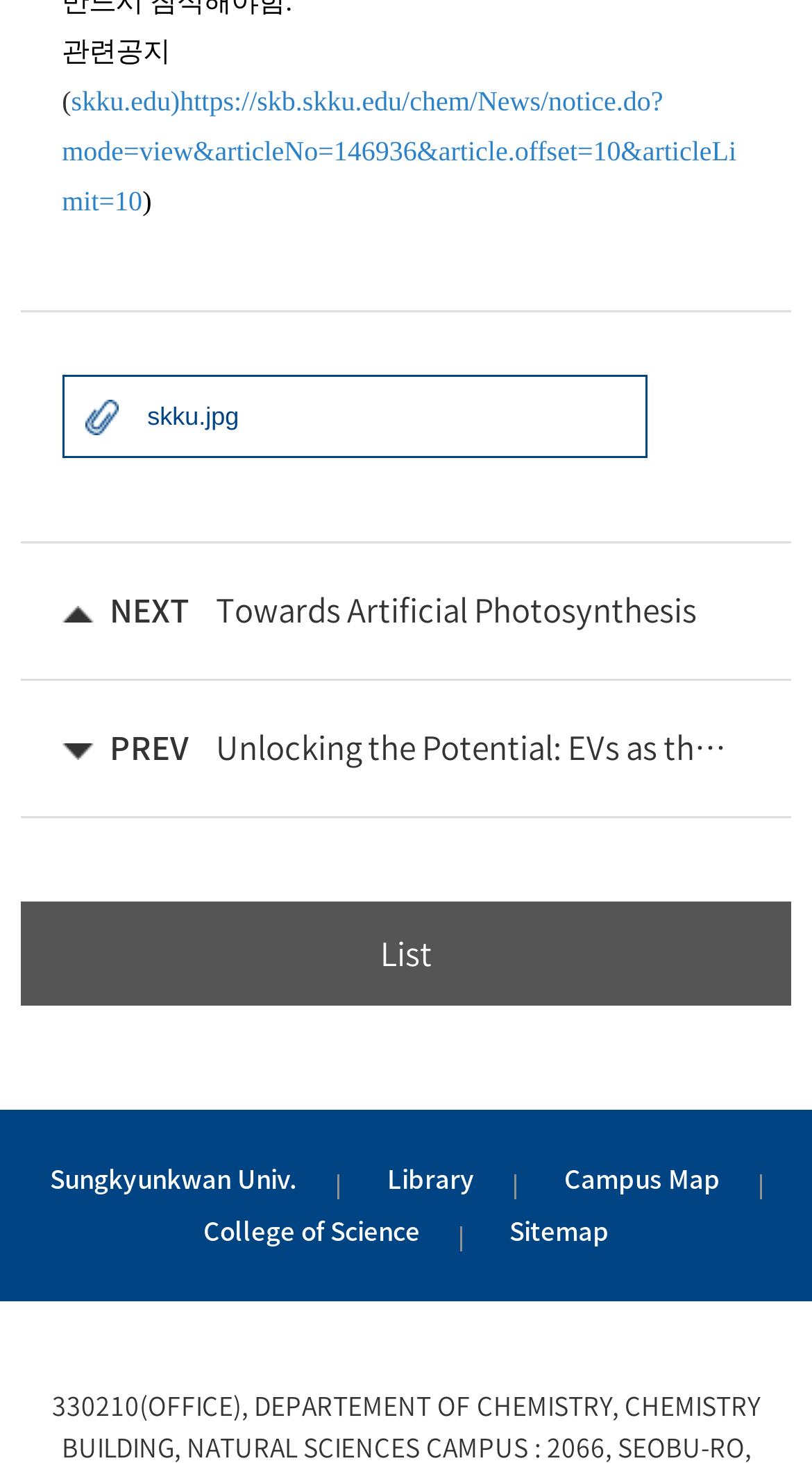Given the following UI element description: "« All Events", find the bounding box coordinates in the webpage screenshot.

None